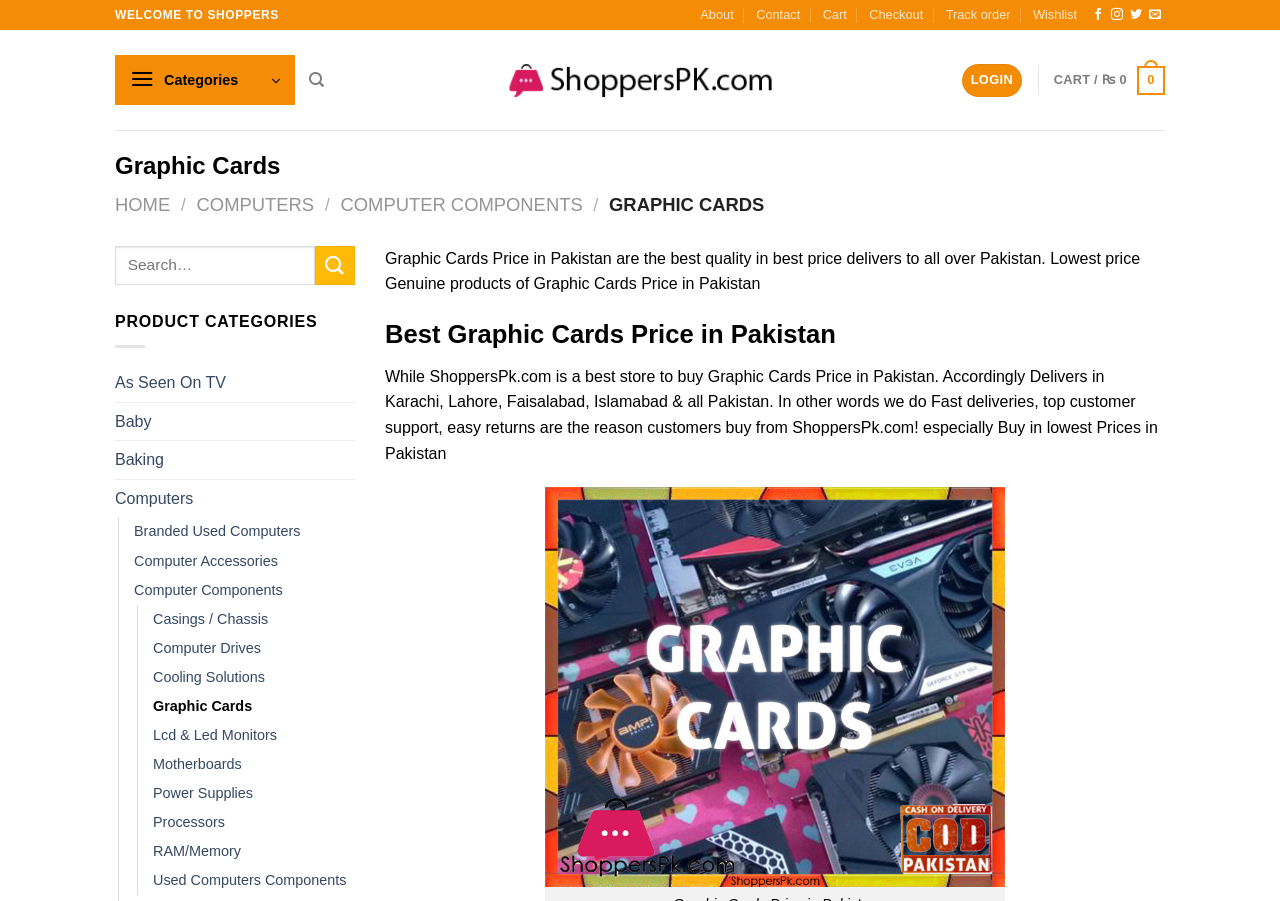Show the bounding box coordinates of the element that should be clicked to complete the task: "Login to the account".

[0.751, 0.071, 0.799, 0.107]